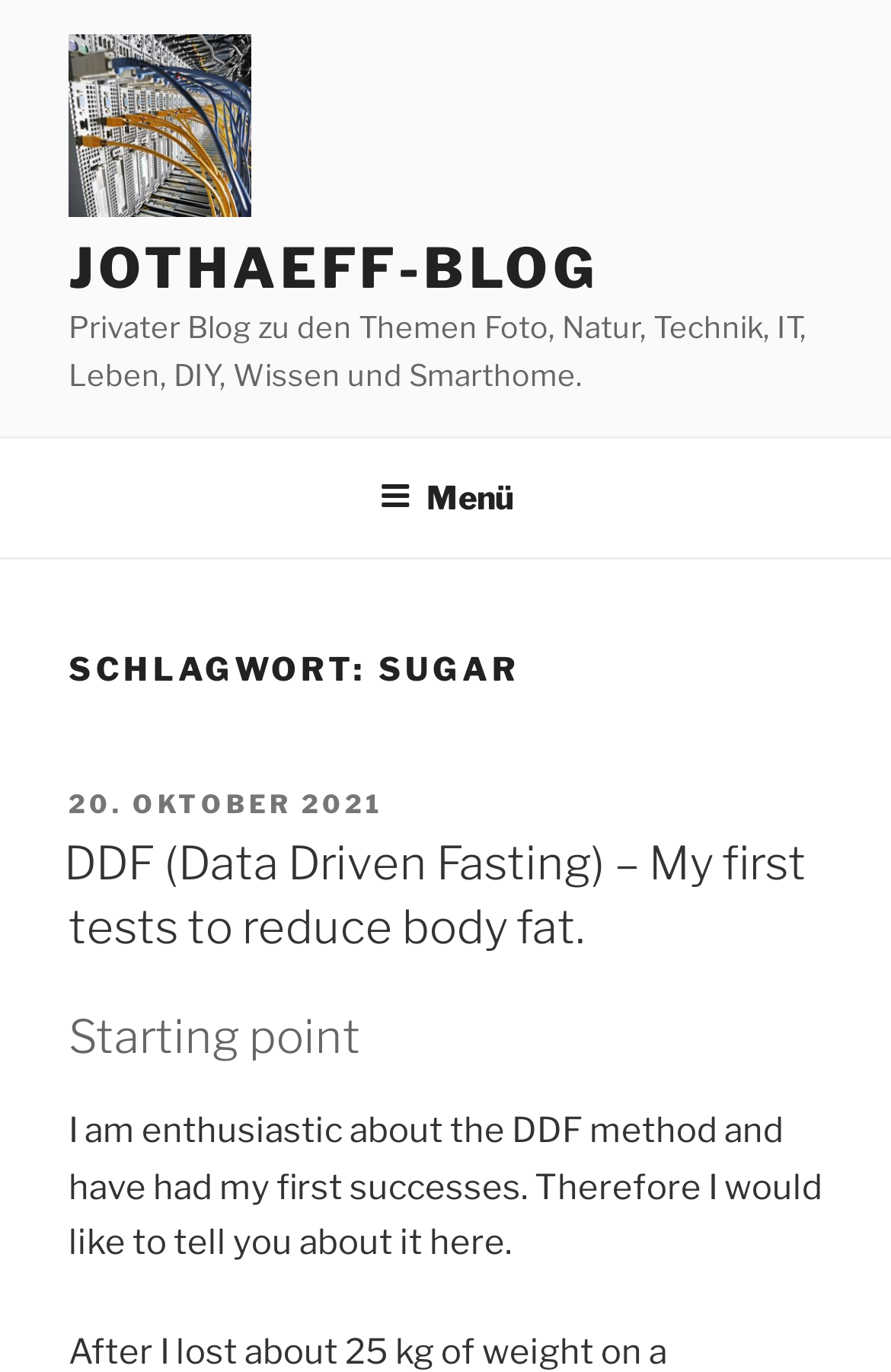Using the description: "Jothaeff-Blog", identify the bounding box of the corresponding UI element in the screenshot.

[0.077, 0.171, 0.672, 0.22]